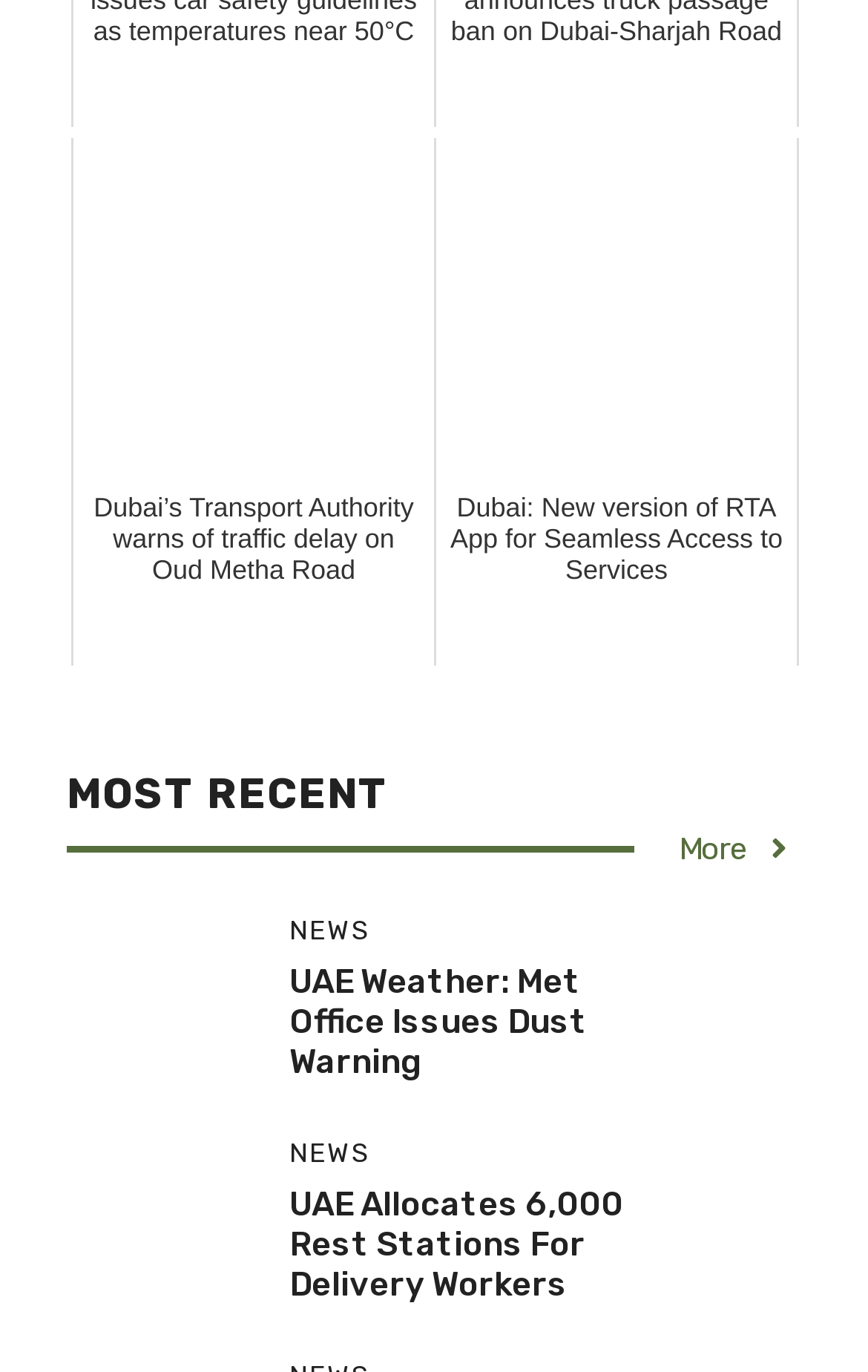What is the weather warning issued by the Met Office?
Relying on the image, give a concise answer in one word or a brief phrase.

Dust warning